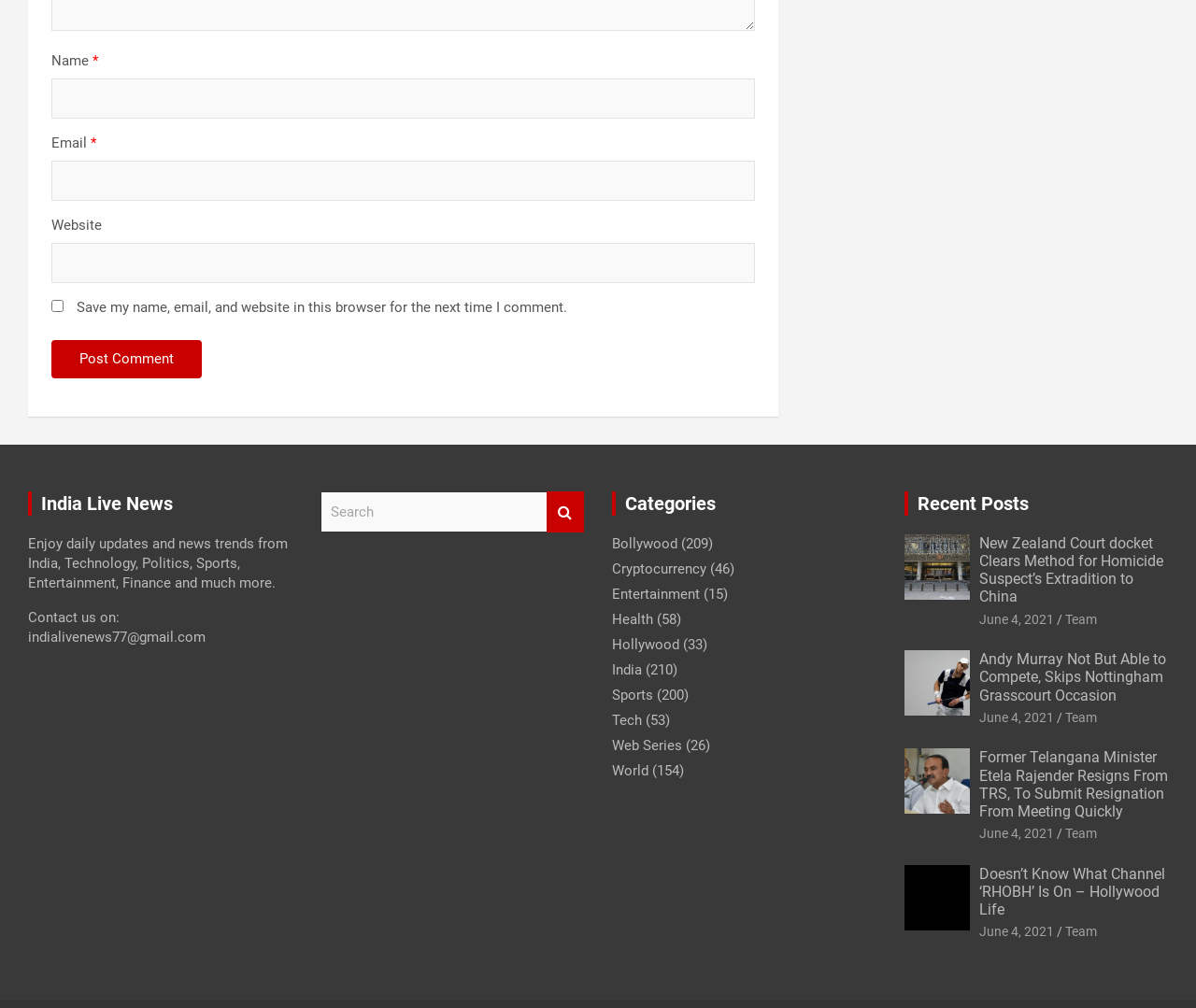Provide a single word or phrase to answer the given question: 
What is the purpose of the searchbox?

To search the website